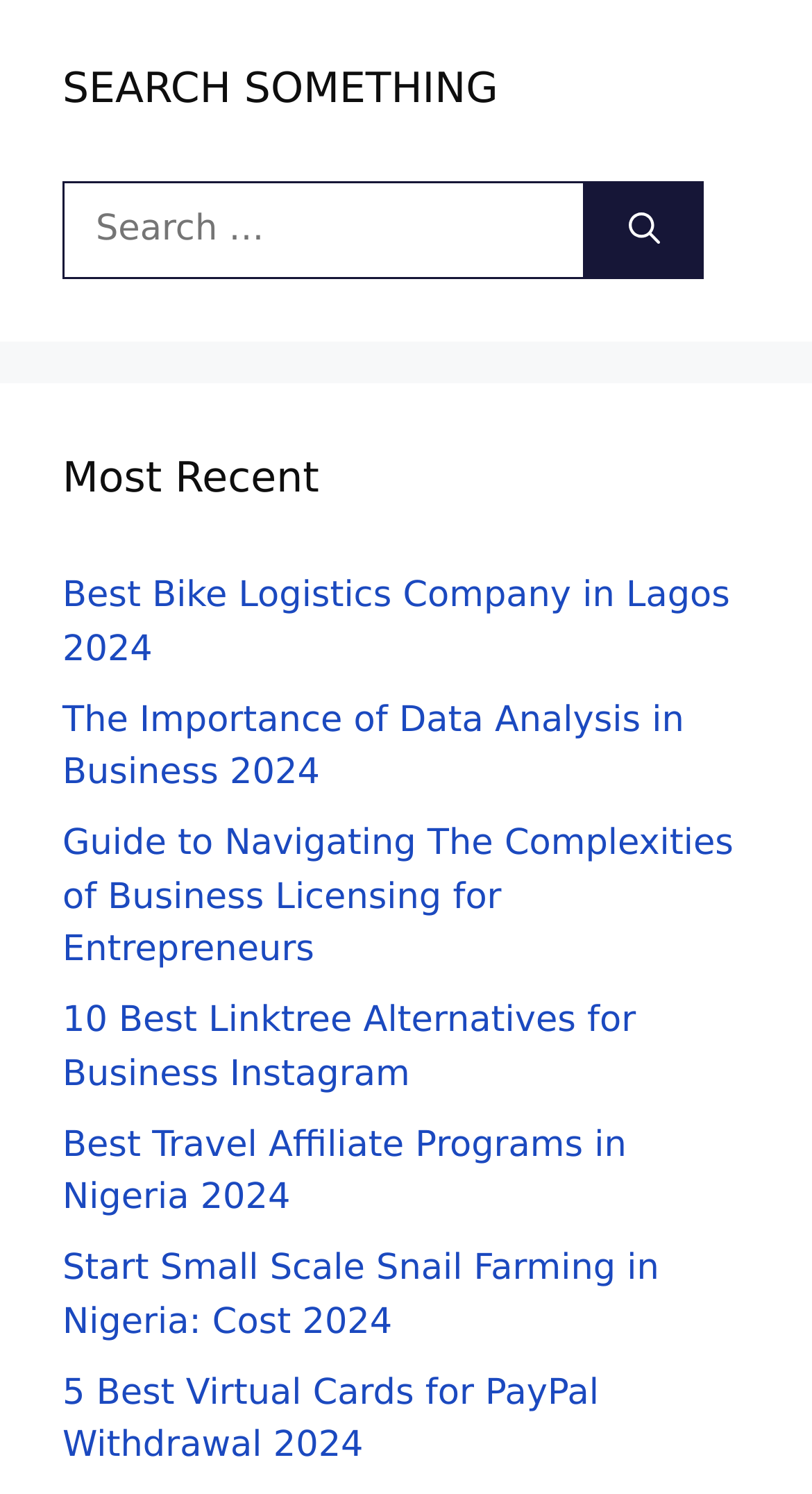Use a single word or phrase to respond to the question:
How many links are listed below 'Most Recent'?

10